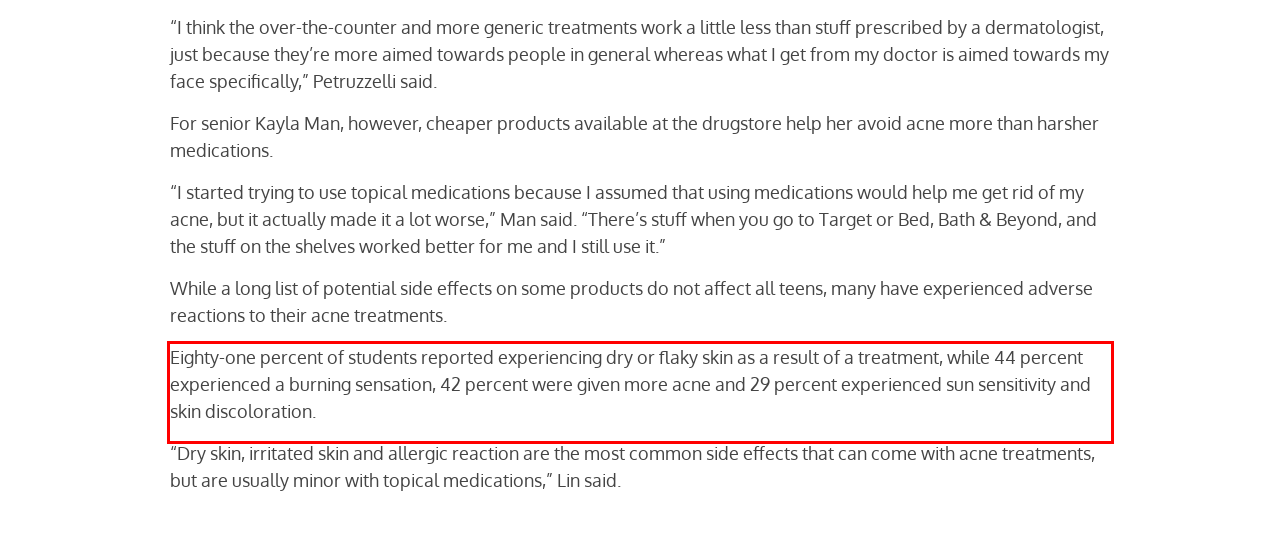You are presented with a webpage screenshot featuring a red bounding box. Perform OCR on the text inside the red bounding box and extract the content.

Eighty-one percent of students reported experiencing dry or flaky skin as a result of a treatment, while 44 percent experienced a burning sensation, 42 percent were given more acne and 29 percent experienced sun sensitivity and skin discoloration.